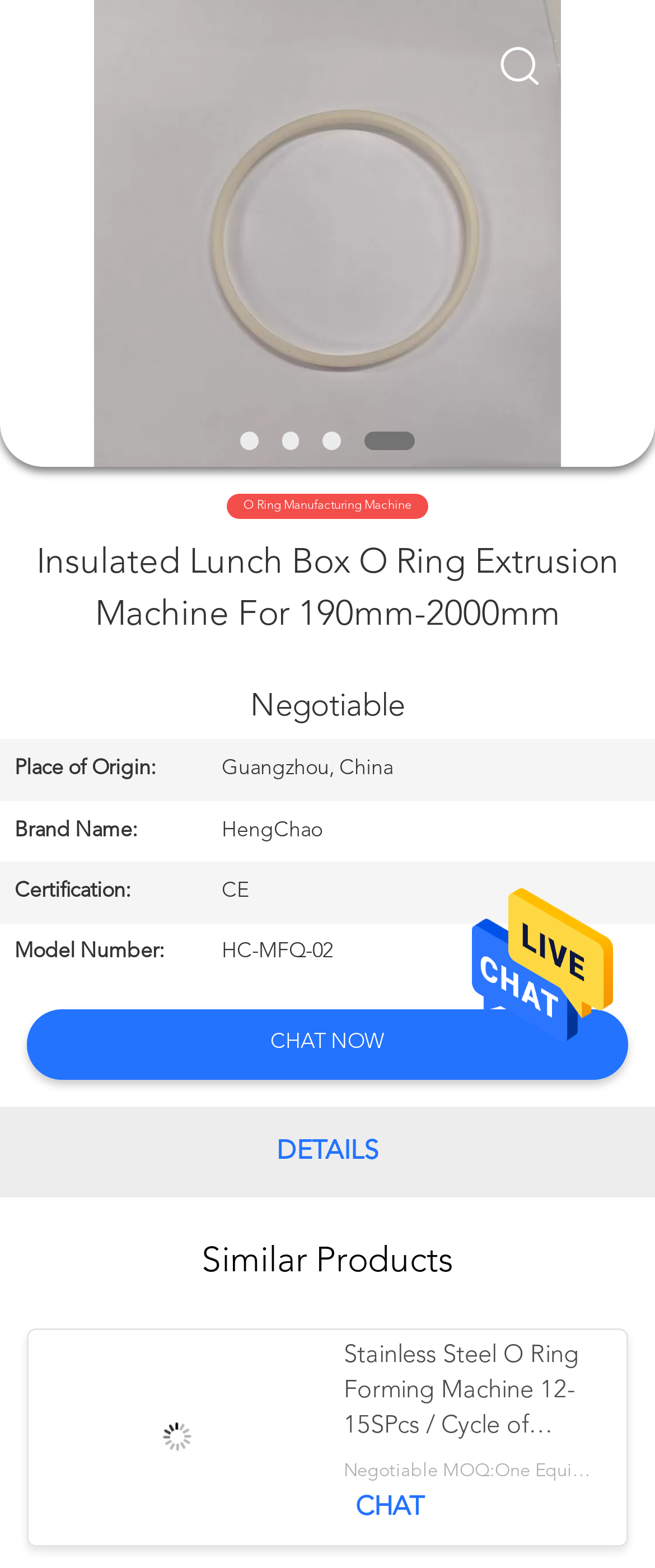Determine the bounding box coordinates for the area you should click to complete the following instruction: "View product details".

[0.04, 0.342, 0.96, 0.409]